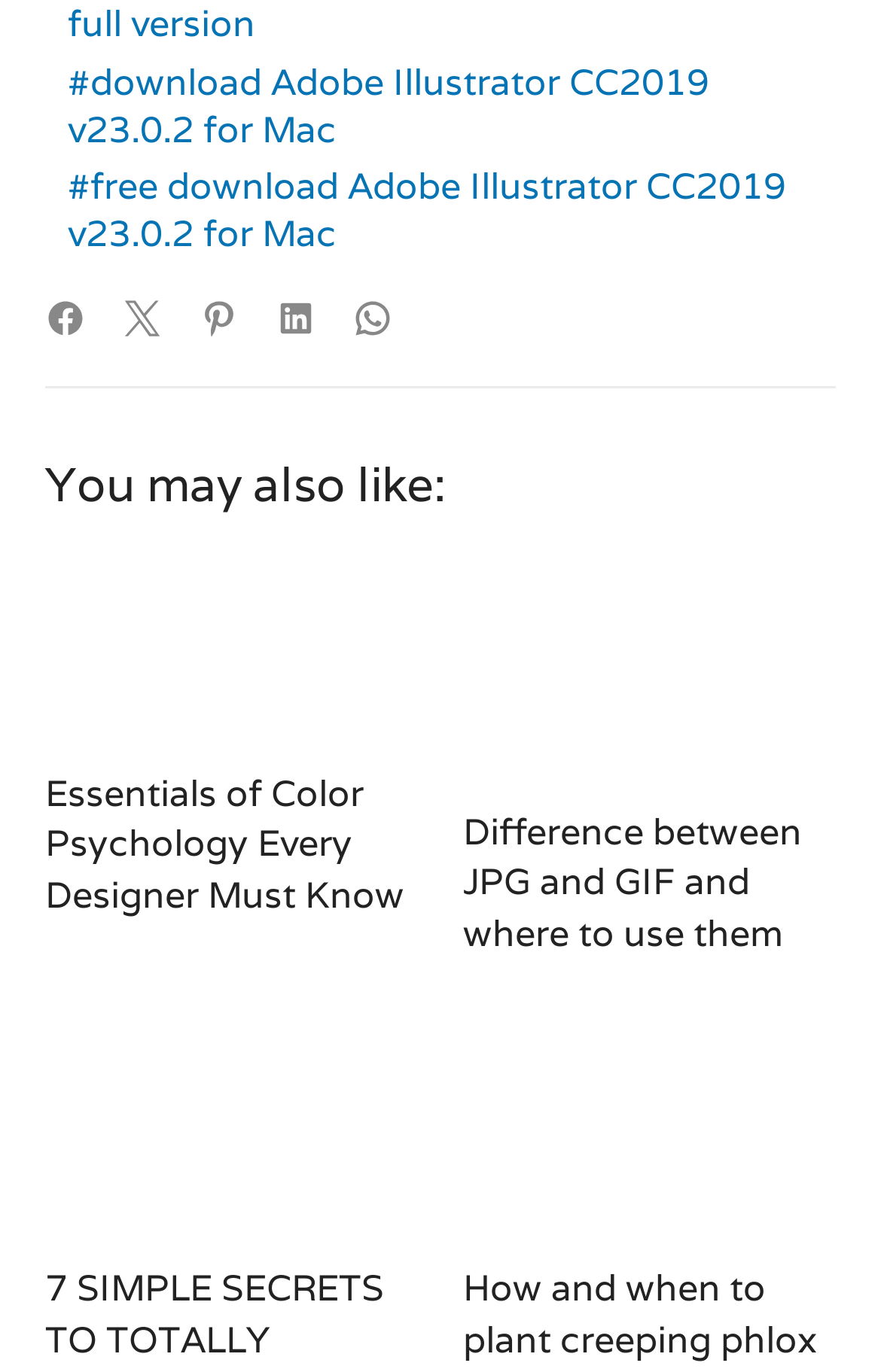Determine the bounding box coordinates of the clickable region to carry out the instruction: "learn about the difference between JPG and GIF".

[0.526, 0.392, 0.949, 0.573]